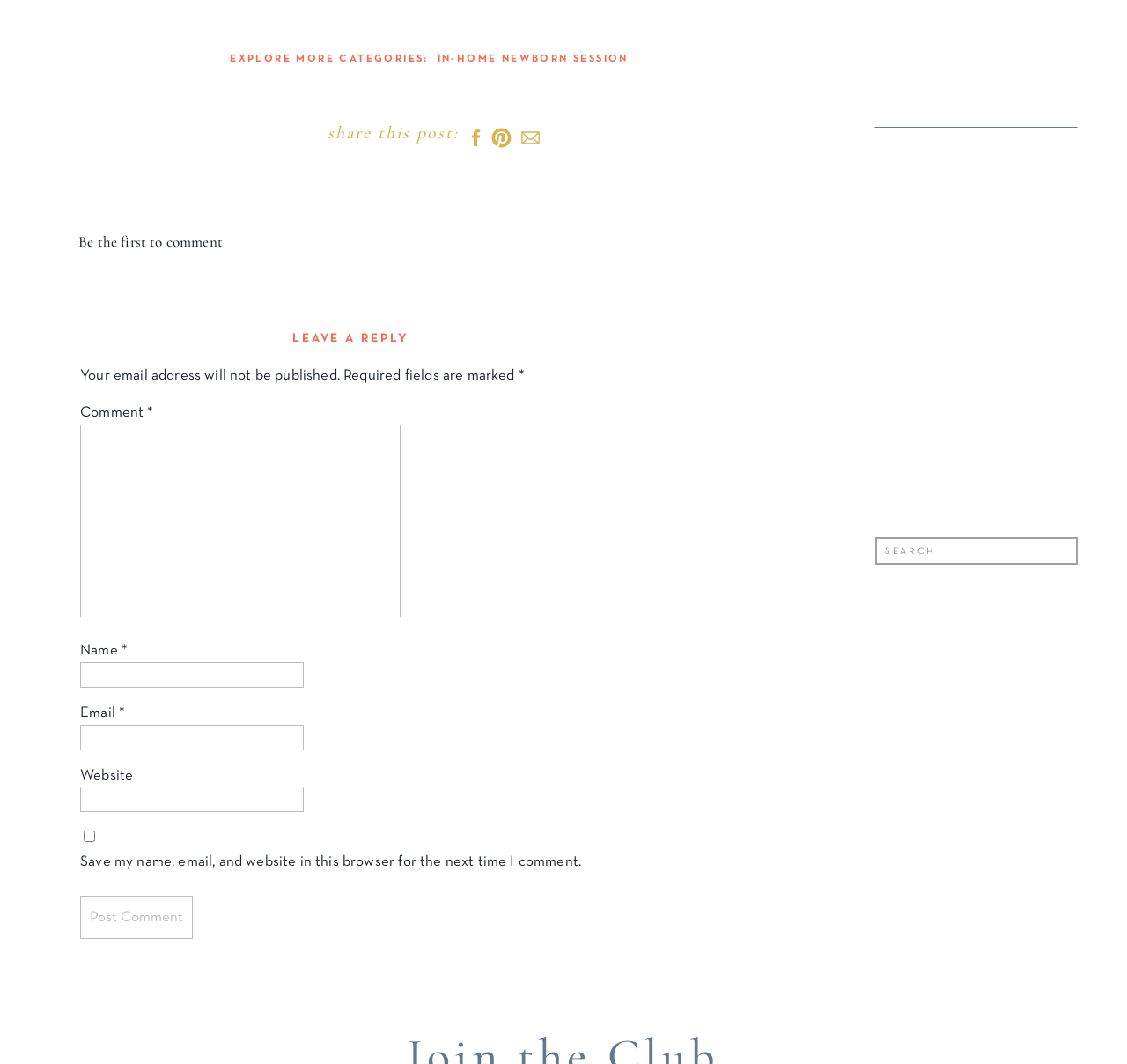Find the bounding box coordinates of the element to click in order to complete this instruction: "Post a comment". The bounding box coordinates must be four float numbers between 0 and 1, denoted as [left, top, right, bottom].

[0.071, 0.842, 0.171, 0.883]